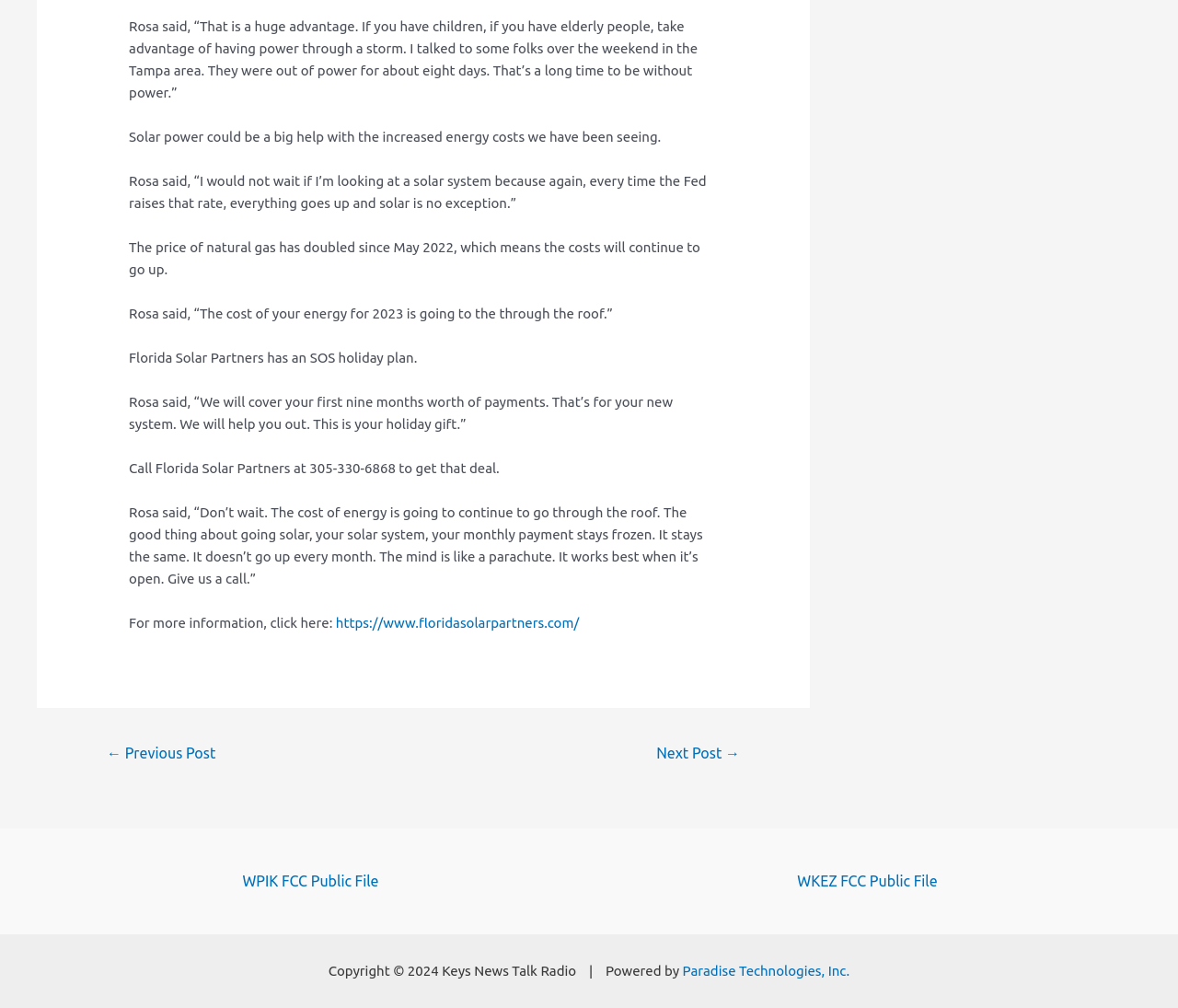Carefully examine the image and provide an in-depth answer to the question: What is Rosa's advice about solar systems?

Rosa is quoted as saying 'Don't wait' in the context of considering solar systems, implying that the cost of energy is going to continue to increase and that it's better to take advantage of solar power now rather than waiting.